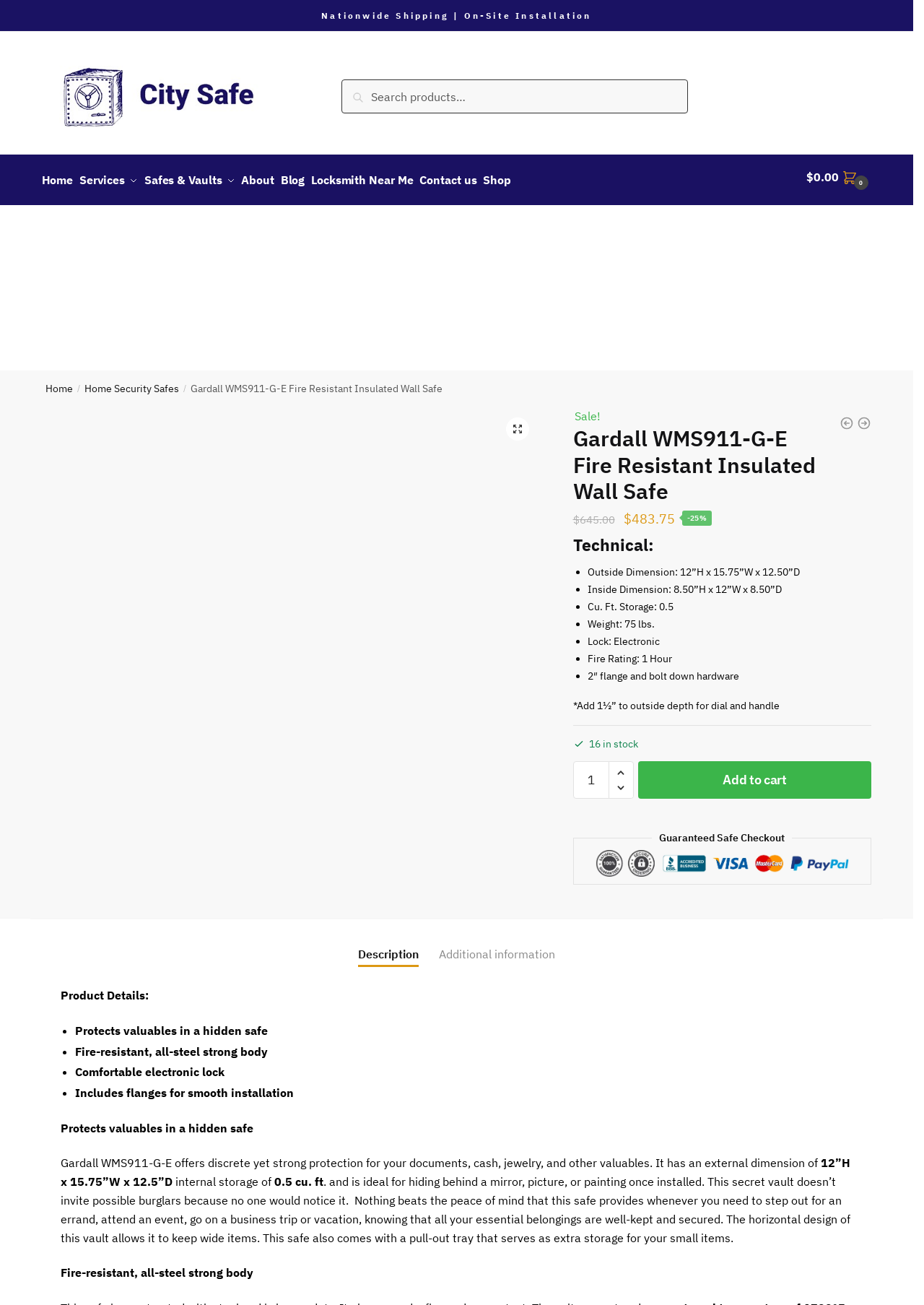Use one word or a short phrase to answer the question provided: 
How much storage space does the safe have?

0.5 cu. ft